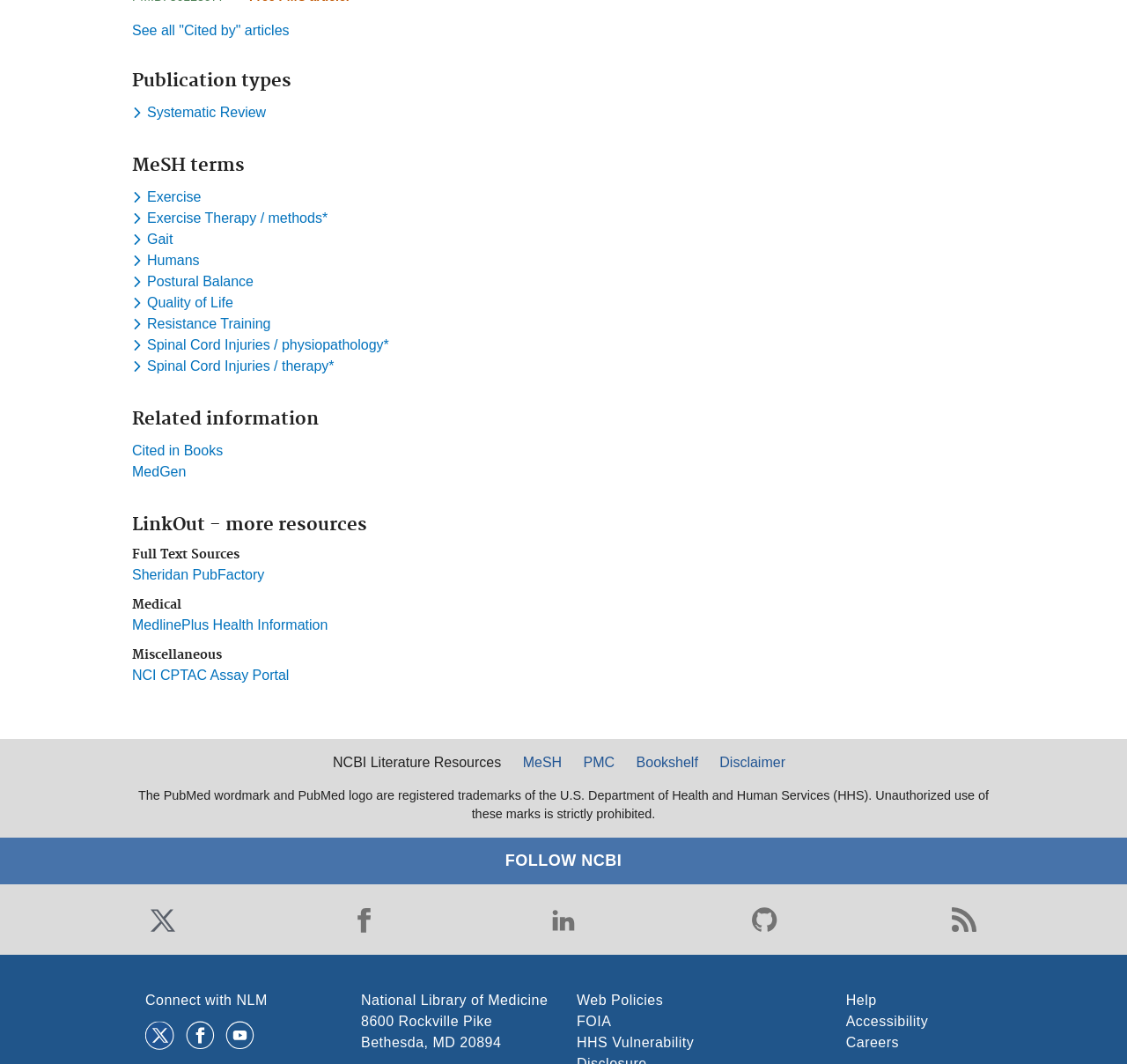Using the description "Quality of Life", locate and provide the bounding box of the UI element.

[0.117, 0.277, 0.211, 0.292]